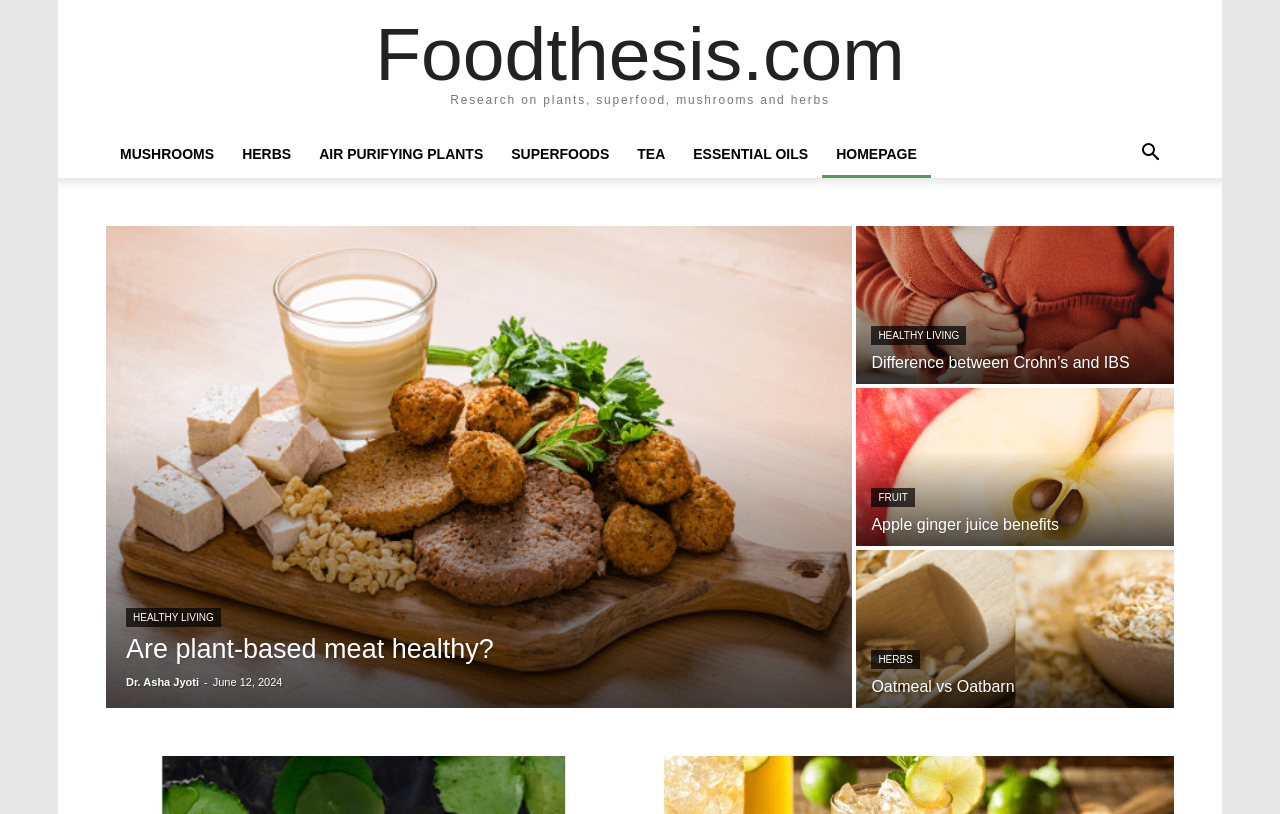Please identify the bounding box coordinates of the element's region that I should click in order to complete the following instruction: "Click on Warmers + Wax". The bounding box coordinates consist of four float numbers between 0 and 1, i.e., [left, top, right, bottom].

None